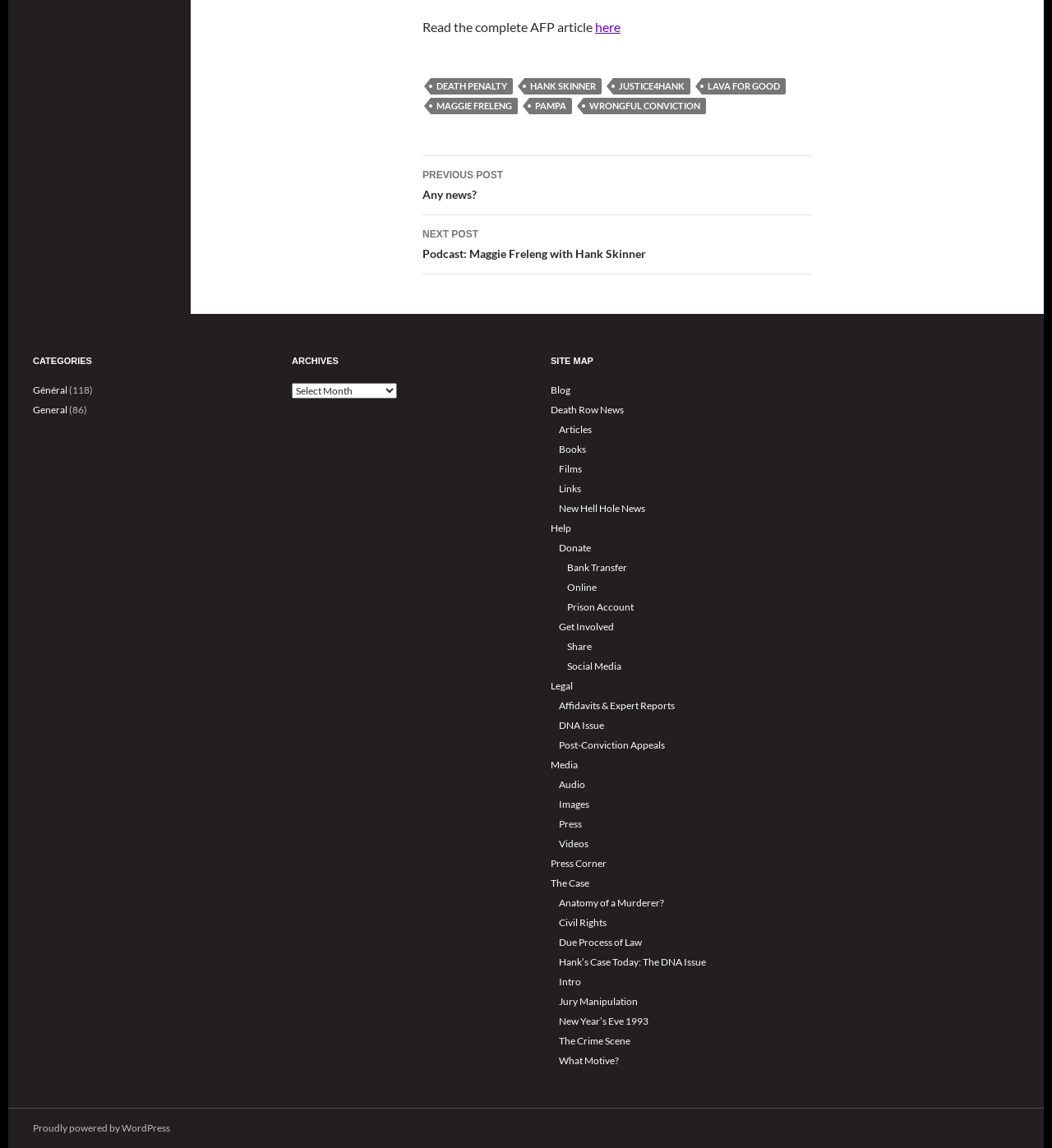From the webpage screenshot, predict the bounding box of the UI element that matches this description: "Proudly powered by WordPress".

[0.031, 0.977, 0.162, 0.988]